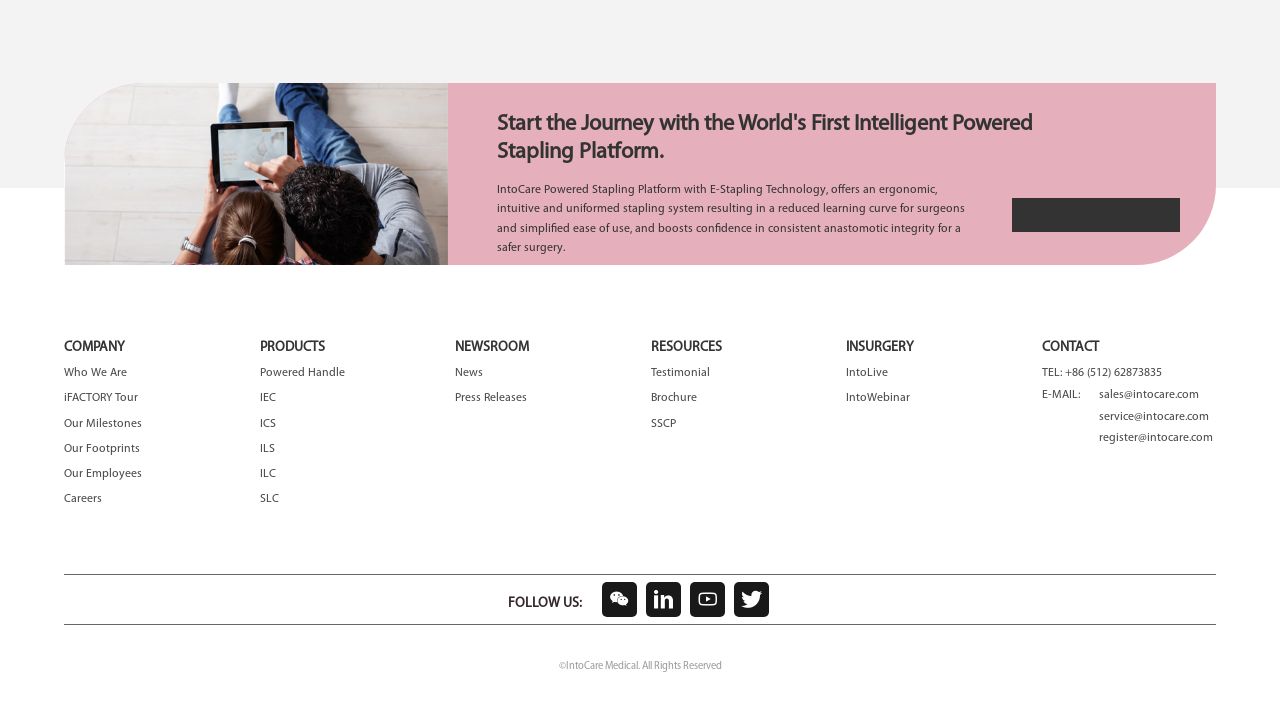Indicate the bounding box coordinates of the clickable region to achieve the following instruction: "Read the news."

[0.355, 0.519, 0.377, 0.536]